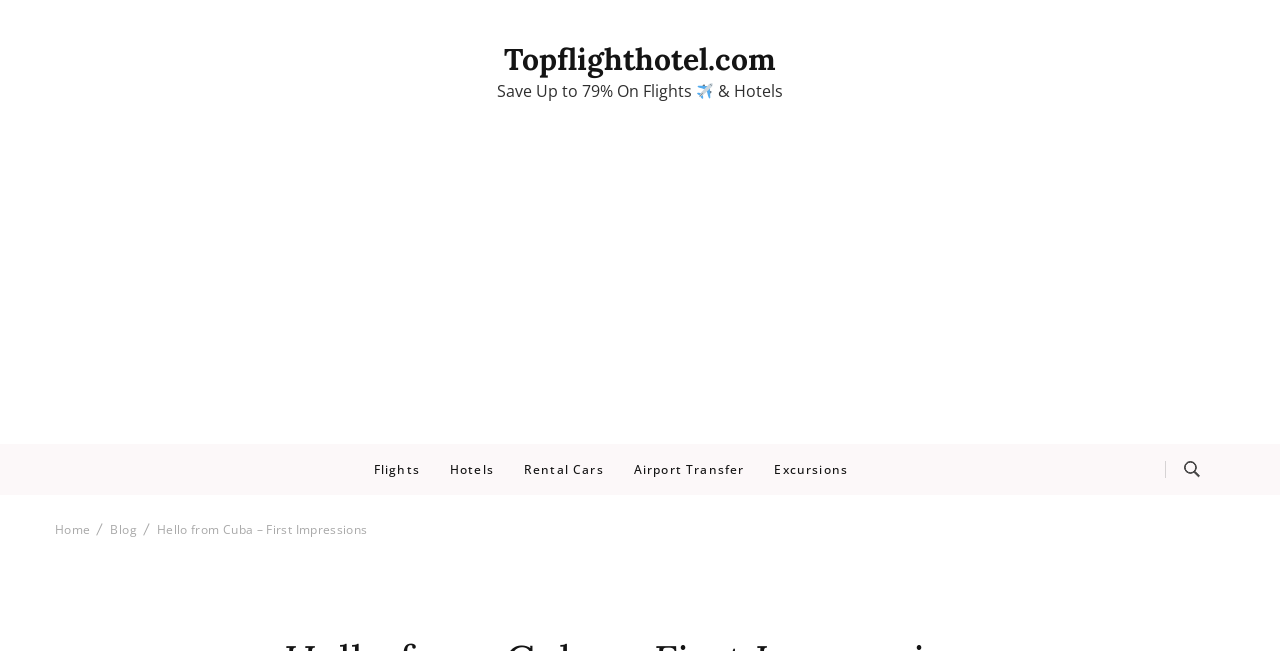What is the theme of the blog post?
Please provide a single word or phrase as your answer based on the image.

Travel